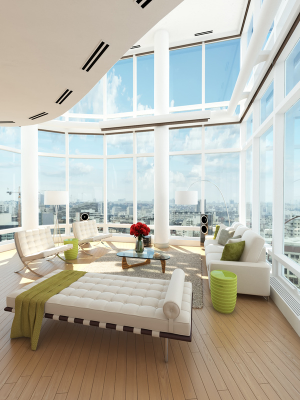Provide a comprehensive description of the image.

The image showcases a stunning, modern living space featuring expansive windows that flood the room with natural light. The sleek design includes a comfortable seating area with two white chairs and a contemporary sofa, accented by vibrant green throw pillows. A stylish coffee table at the center is adorned with a bouquet of red flowers, adding a pop of color to the neutral tones of the furniture. The flooring is a warm wooden hue, enhancing the inviting atmosphere. Beyond the glass walls, a panoramic city view can be seen, showcasing a bustling urban landscape under a bright blue sky. This inviting interior exemplifies contemporary design, perfect for relaxation and enjoyment.